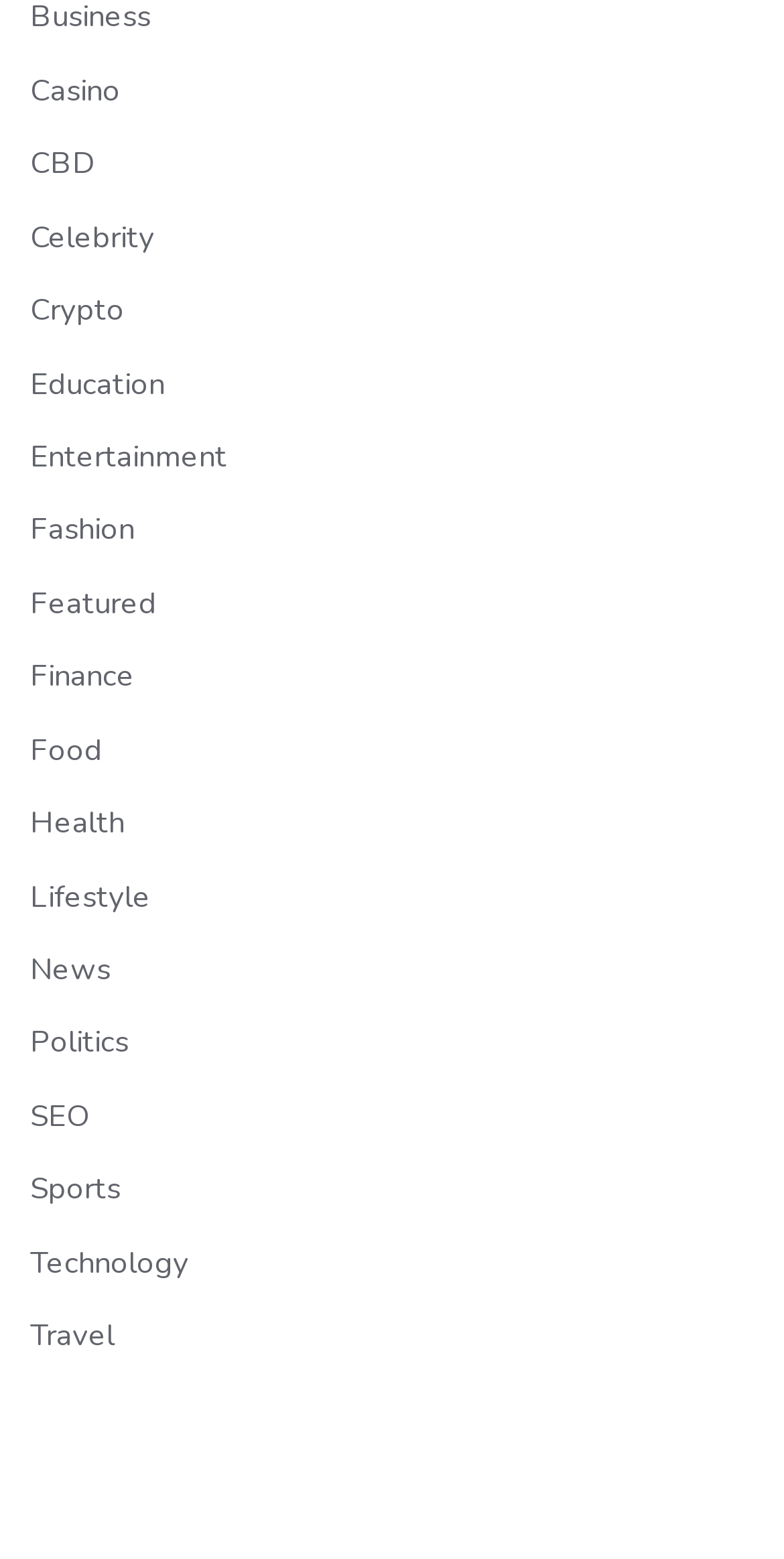Please find the bounding box coordinates of the clickable region needed to complete the following instruction: "Explore the Technology section". The bounding box coordinates must consist of four float numbers between 0 and 1, i.e., [left, top, right, bottom].

[0.038, 0.797, 0.241, 0.822]